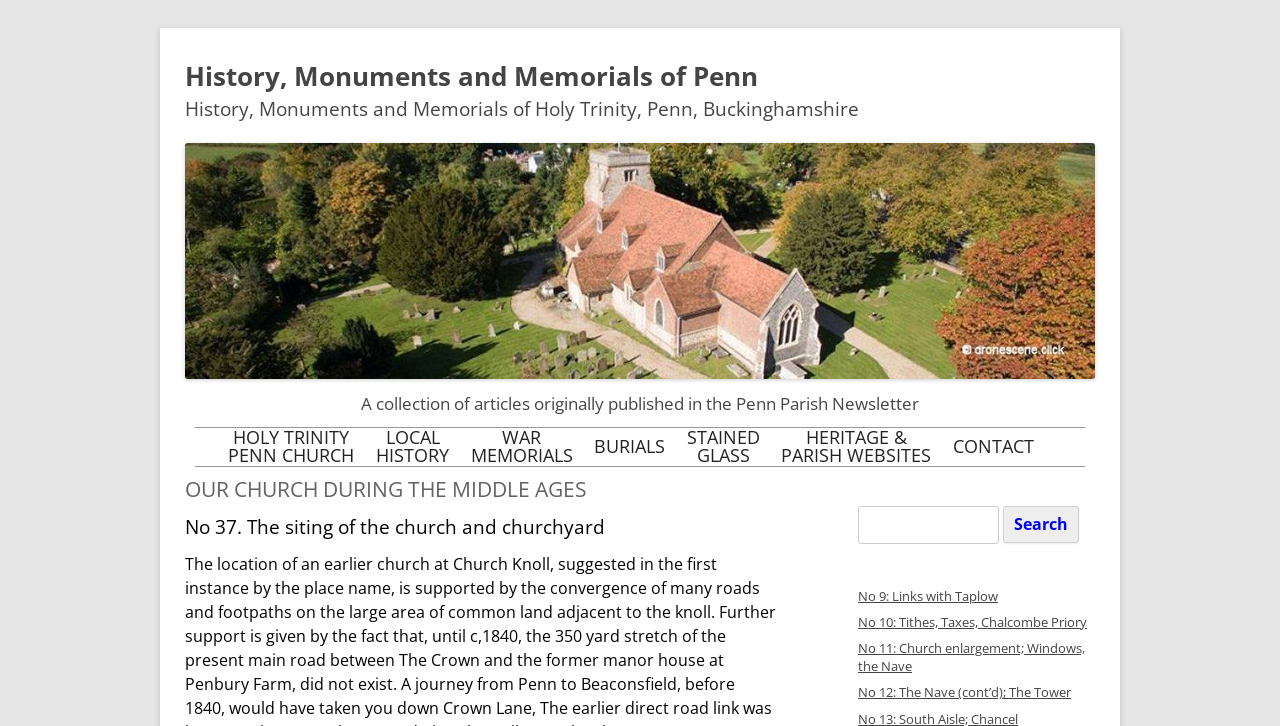How many search boxes are there on the webpage?
Please use the image to provide a one-word or short phrase answer.

1